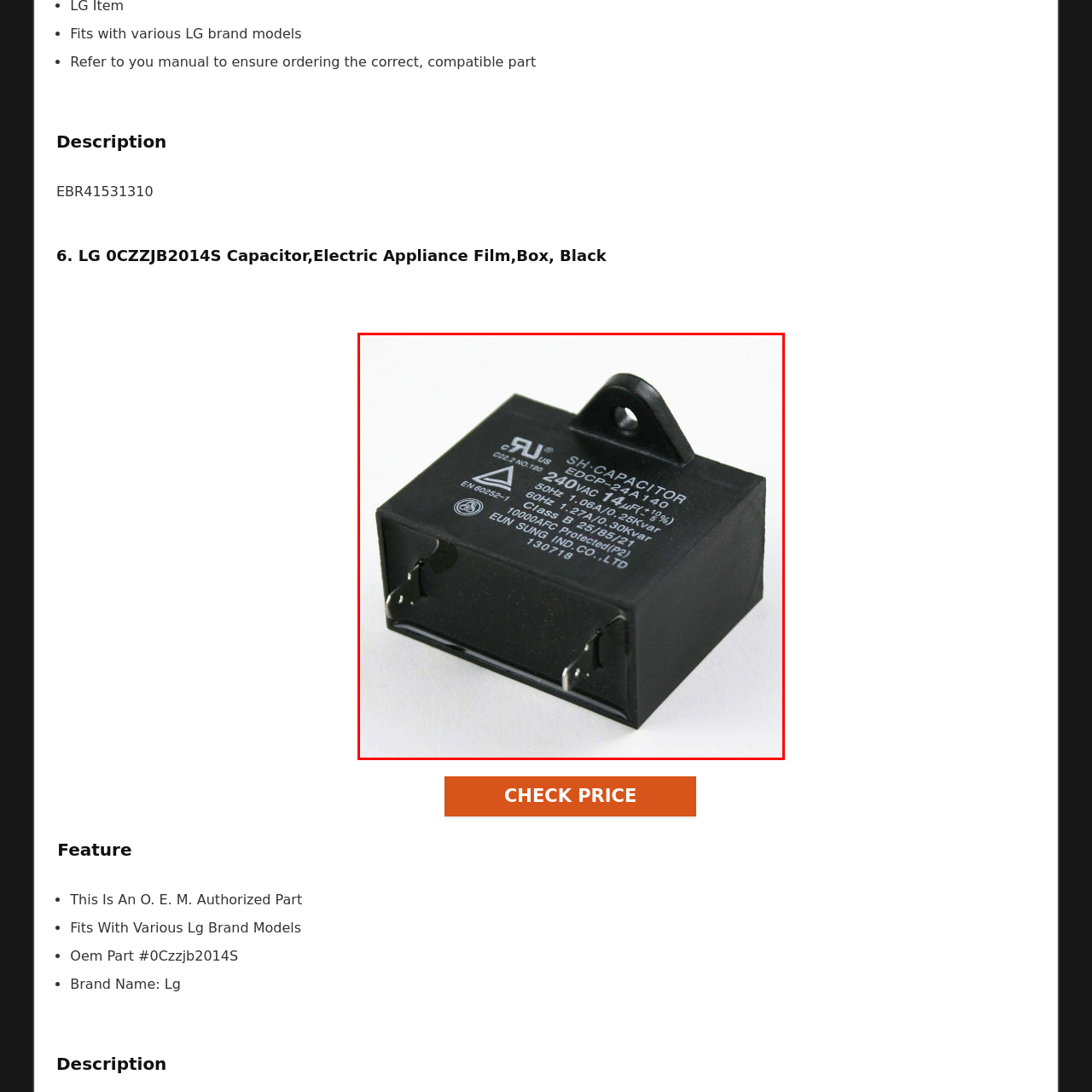Give a comprehensive caption for the image marked by the red rectangle.

This image features the LG 0CZZJB2014S Capacitor, designed for various LG brand appliances. The component is housed in a compact black box with clear labeling on its top, indicating specifications such as voltage and electrical ratings. Specifically, it is rated for 240V AC with a maximum current of 1.06A. The capacitor is essential for improving the efficiency and reliability of electrical devices, serving as an OEM (Original Equipment Manufacturer) authorized part. This ensures compatibility and performance, making it a reliable choice for restoring or upgrading appliances.